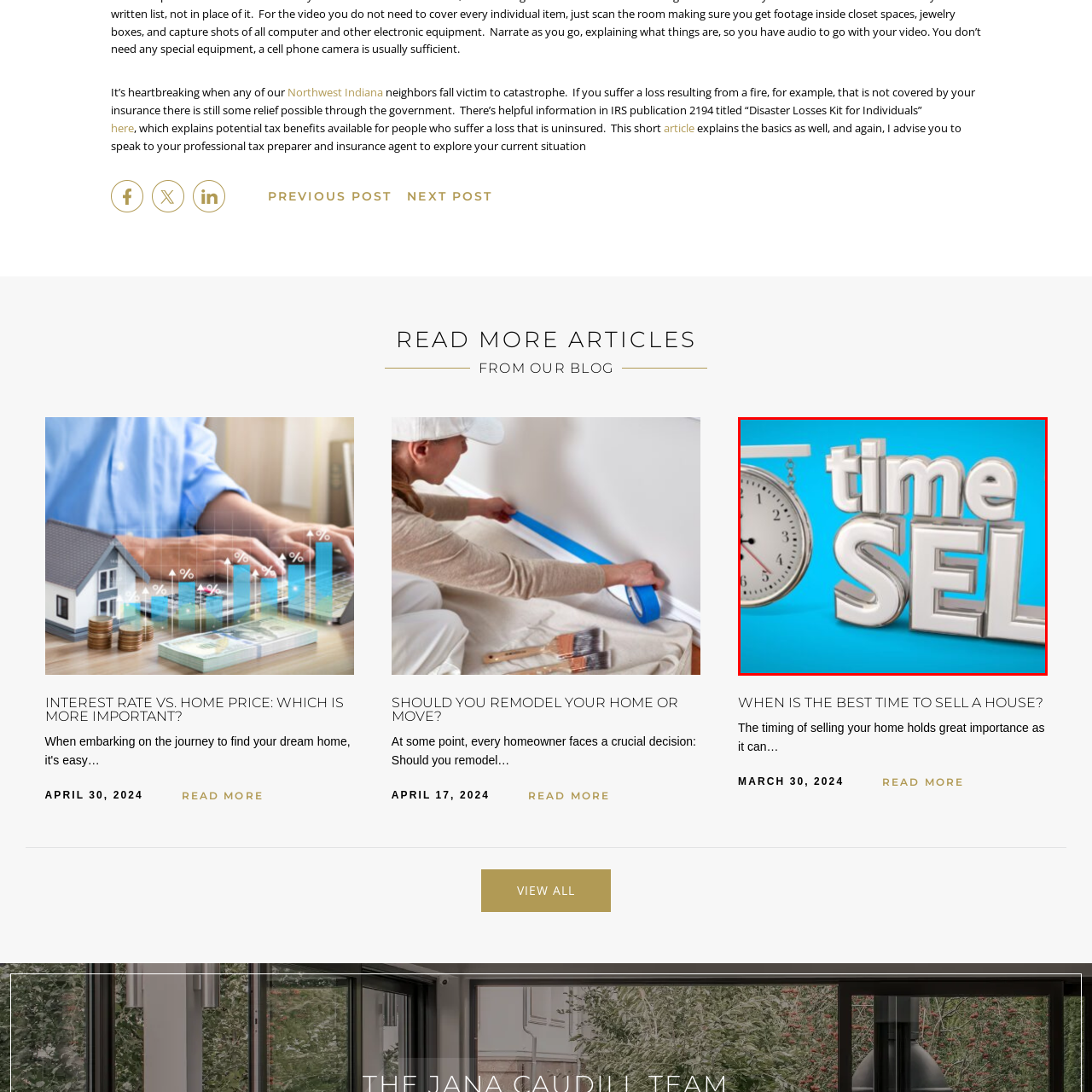Direct your attention to the section outlined in red and answer the following question with a single word or brief phrase: 
Is there a clock in the image?

Yes